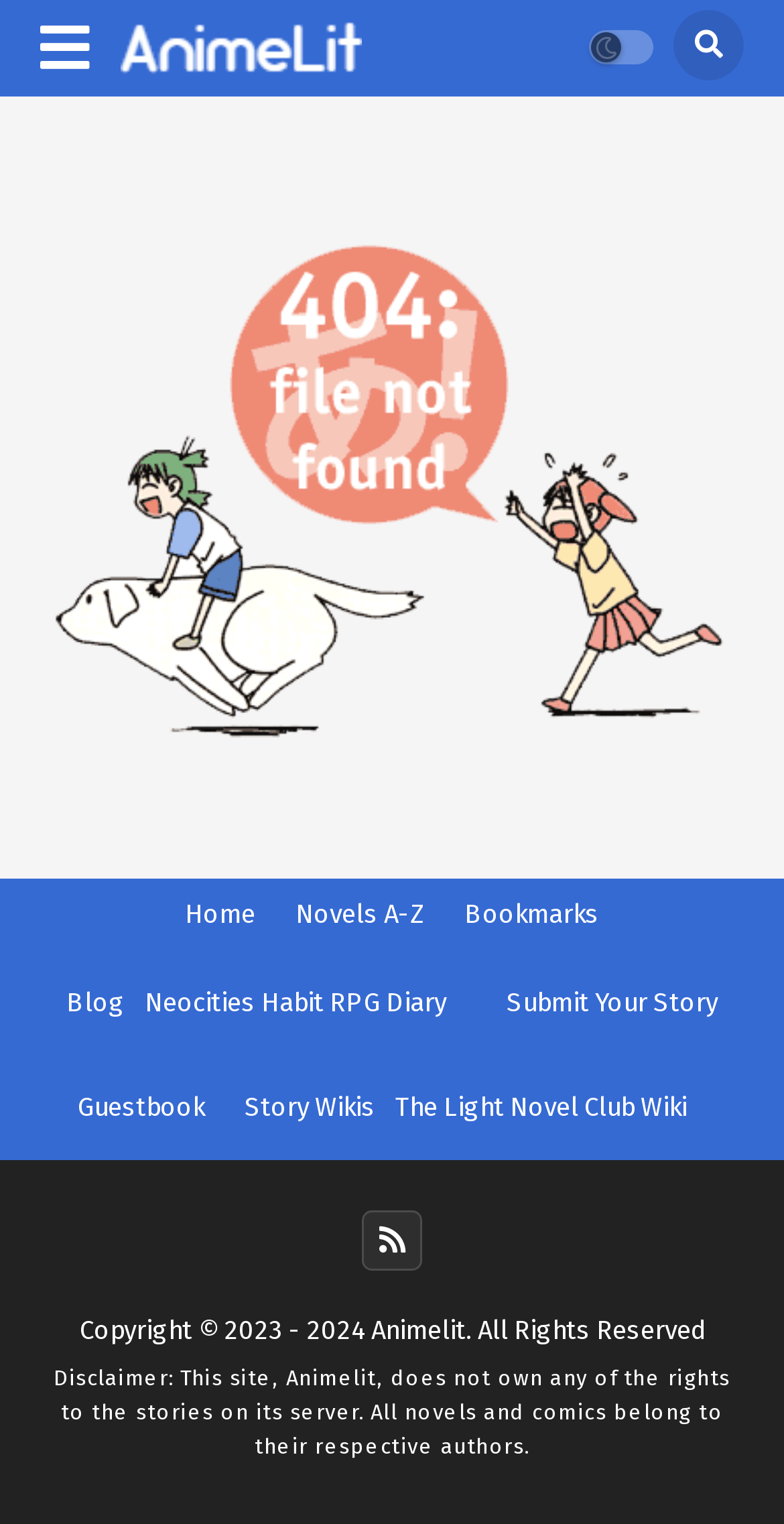Please find the bounding box coordinates of the element's region to be clicked to carry out this instruction: "submit your story".

[0.646, 0.647, 0.915, 0.667]